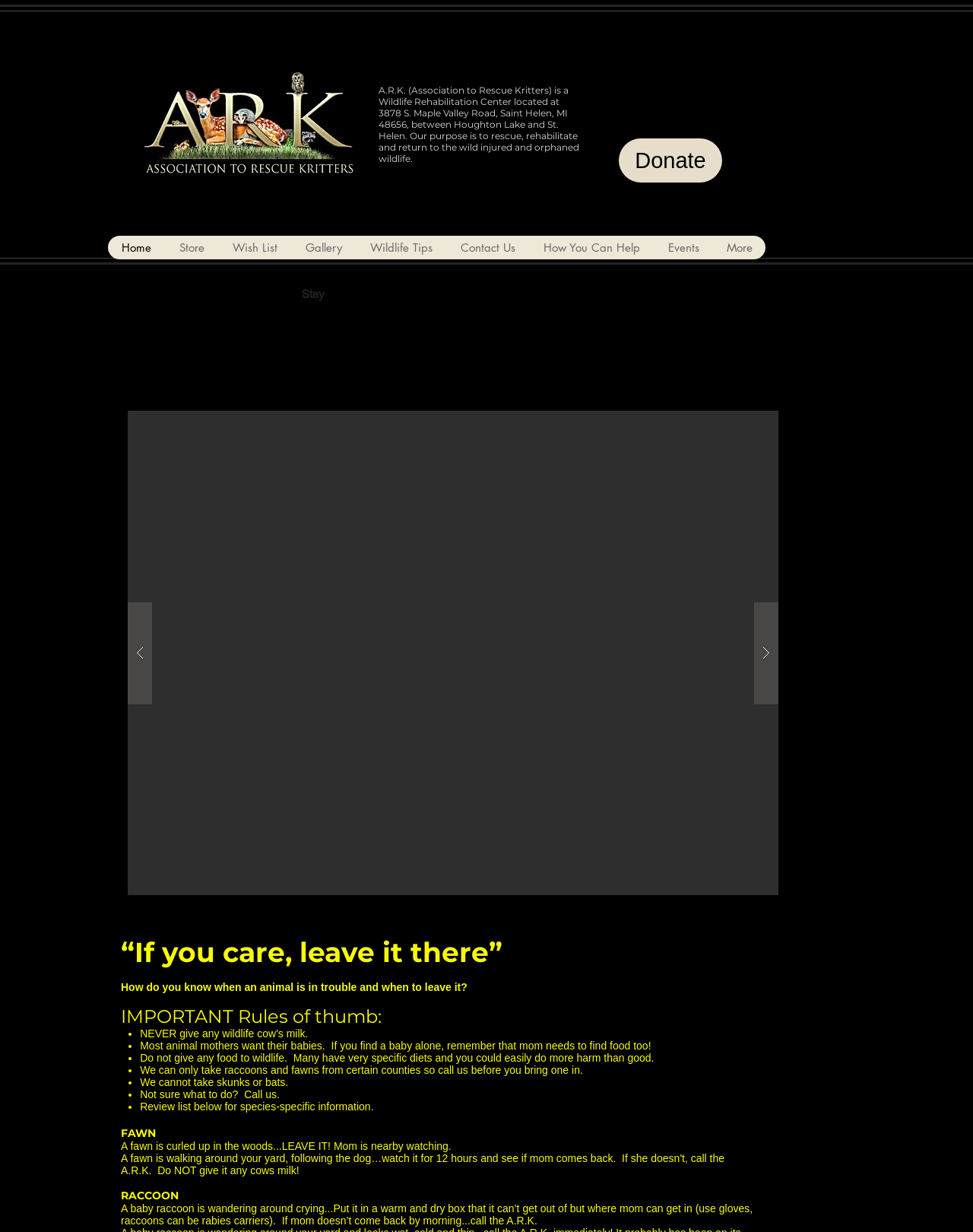Provide a brief response in the form of a single word or phrase:
What is the name of the organization?

A.R.K.